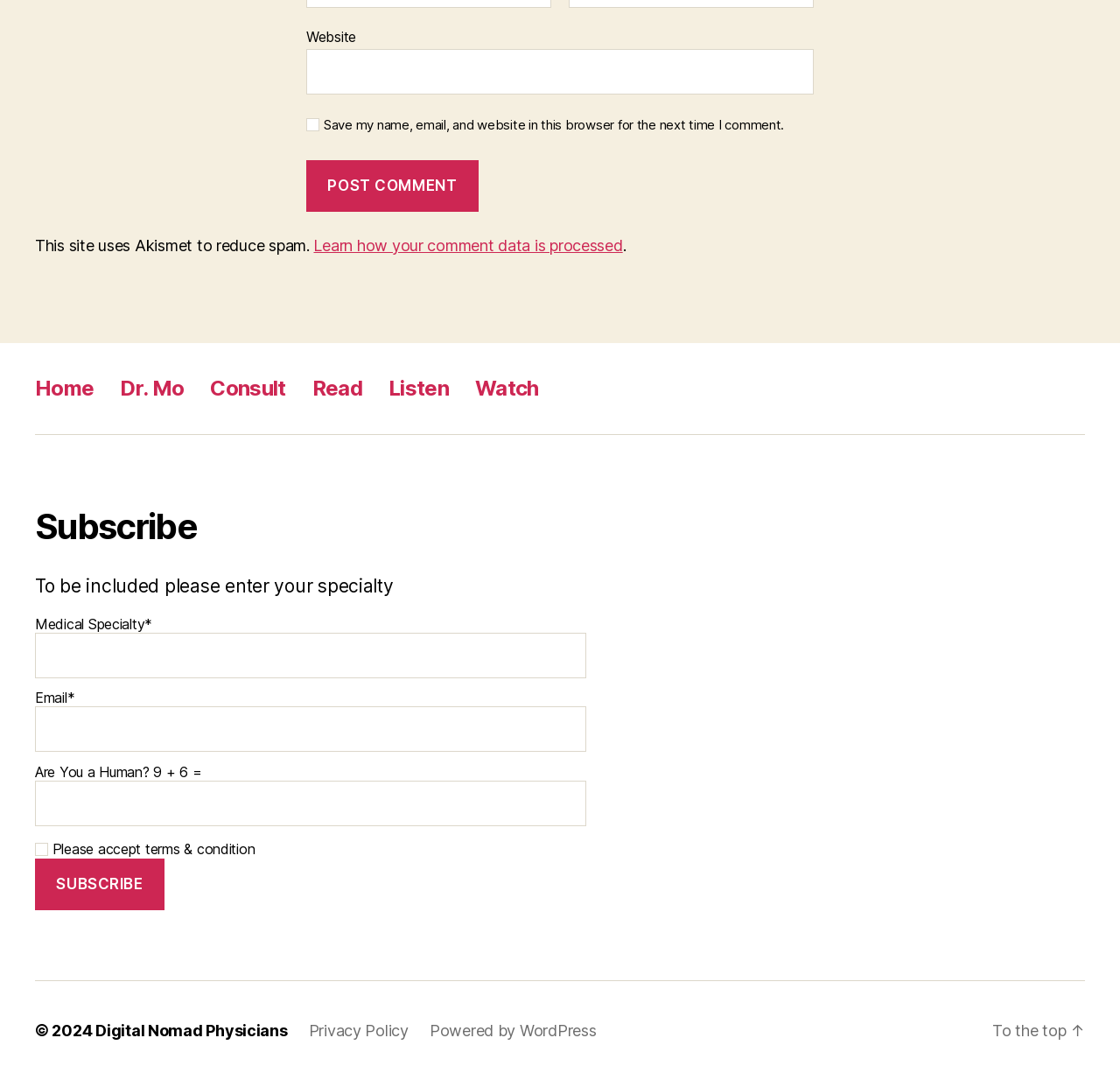How many links are in the footer?
Give a one-word or short phrase answer based on the image.

6